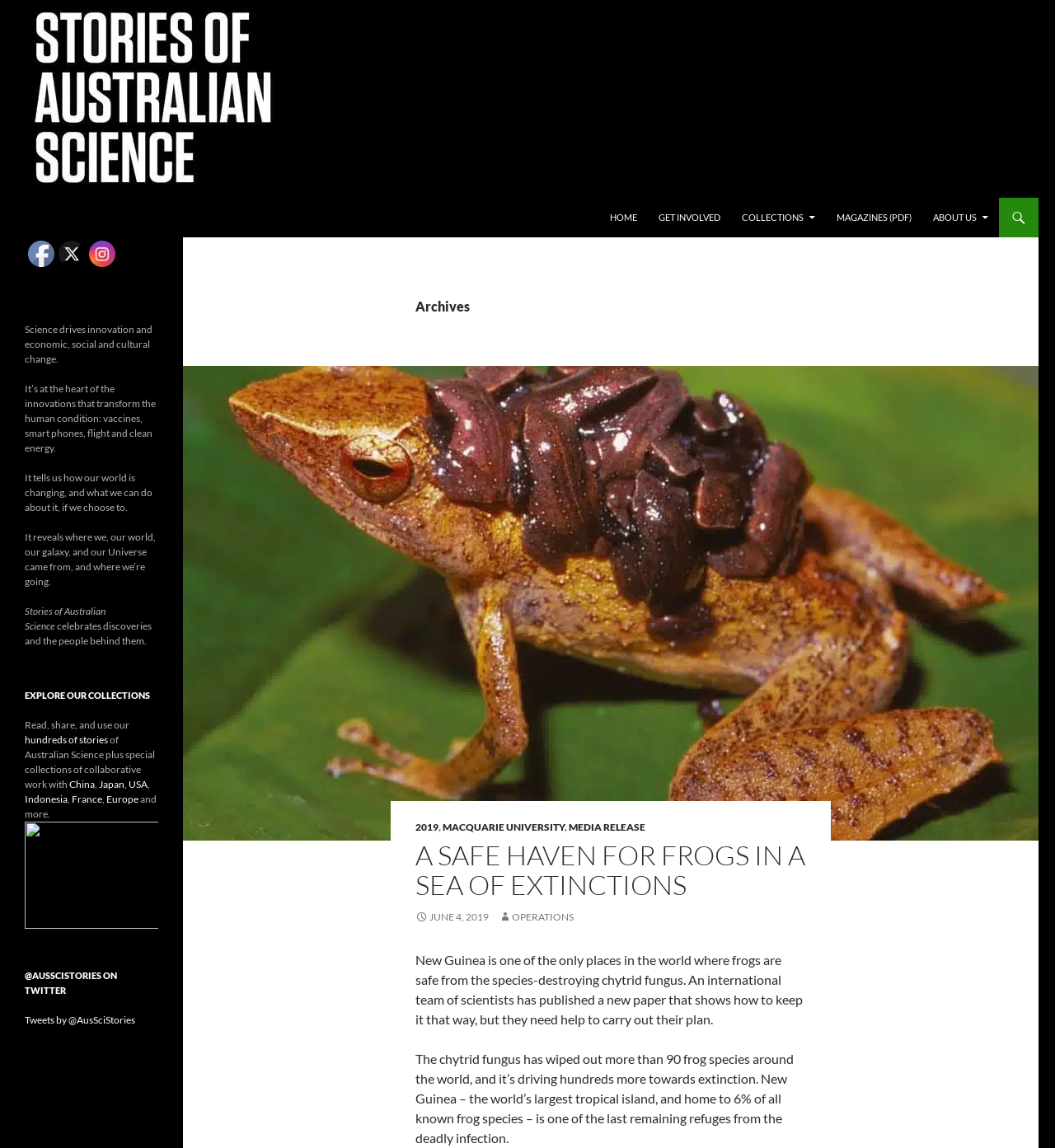Locate the headline of the webpage and generate its content.

Stories of Australian Science, from Science in Public